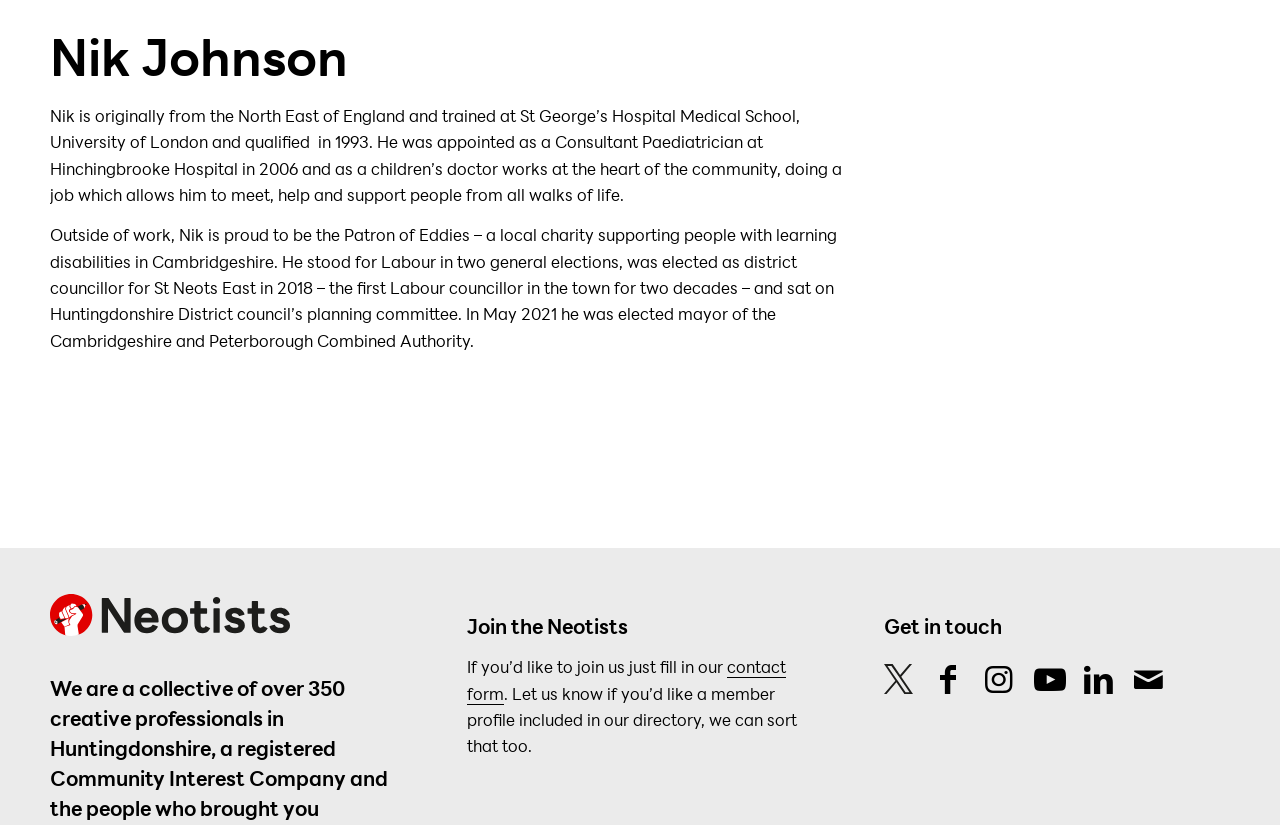Given the element description "Cloudflare", identify the bounding box of the corresponding UI element.

None